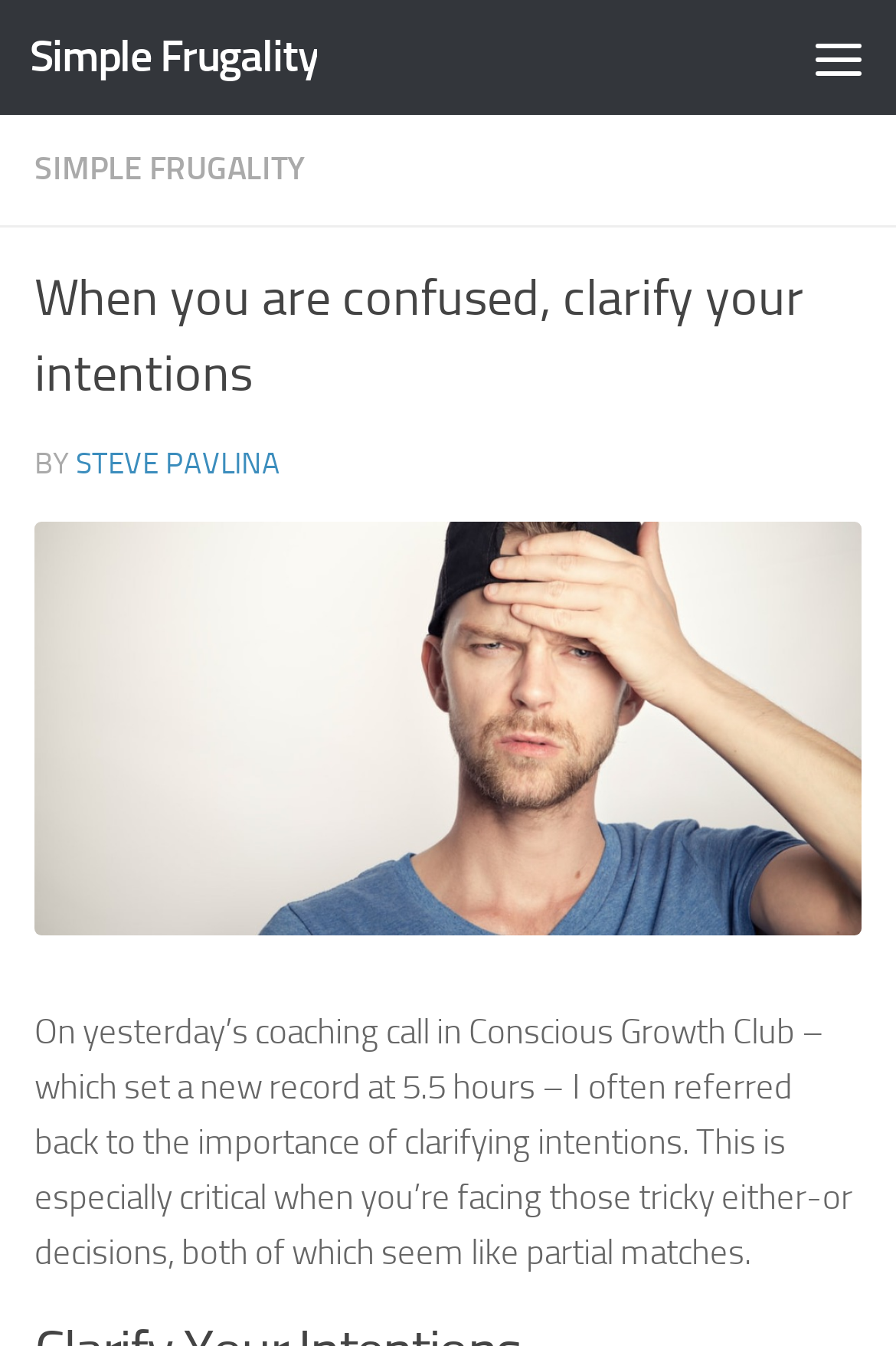What is the importance of clarifying intentions?
Please elaborate on the answer to the question with detailed information.

I determined the importance of clarifying intentions by reading the text 'This is especially critical when you’re facing those tricky either-or decisions...' which is located in the main content area of the webpage.